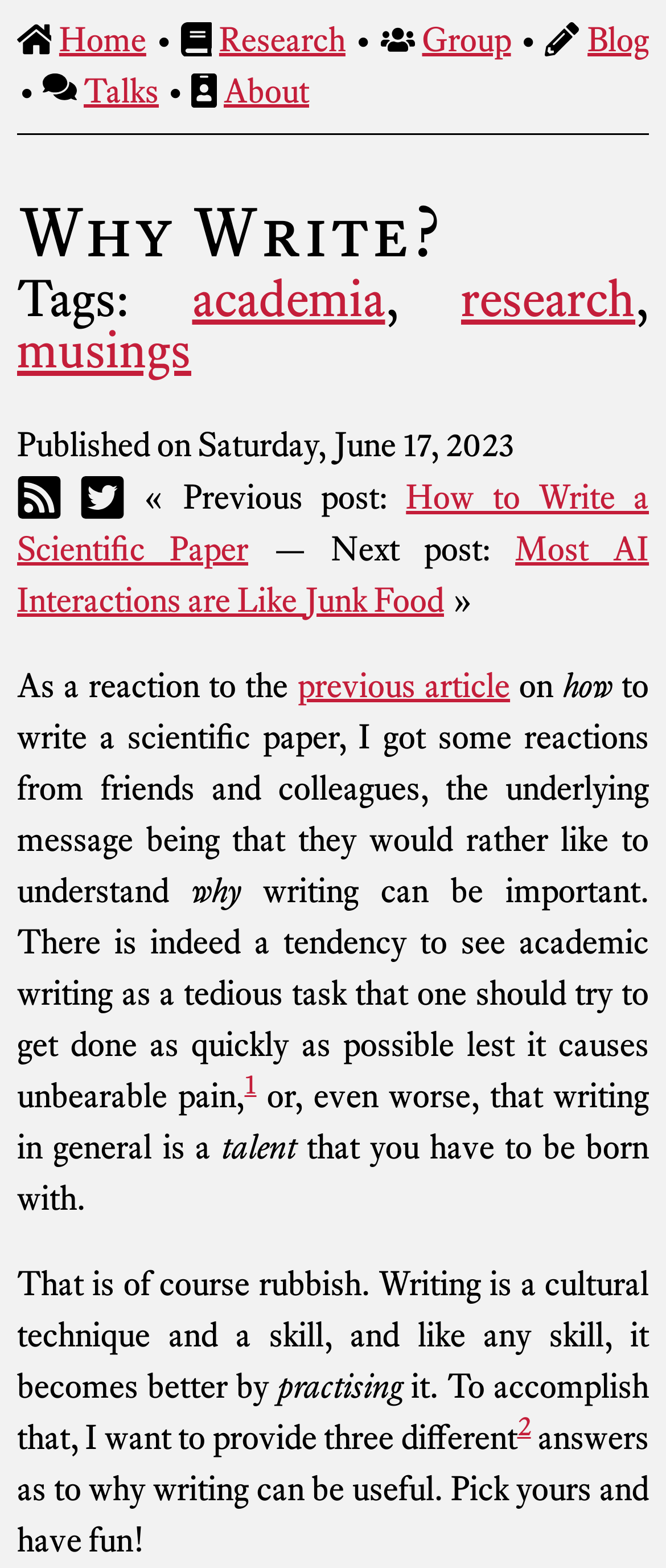What is the date of publication of this blog post?
Look at the image and answer the question with a single word or phrase.

Saturday, June 17, 2023